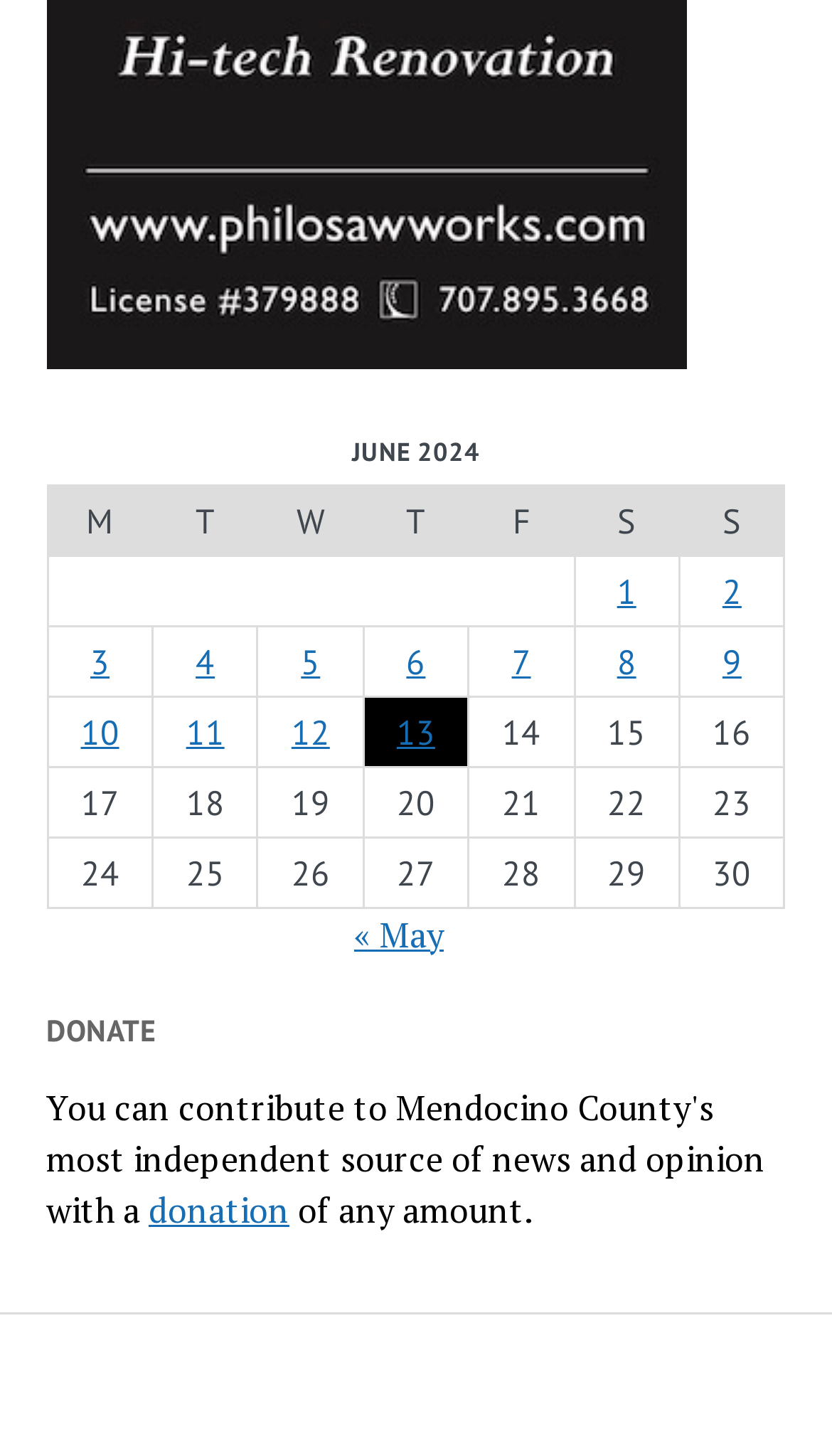Please mark the clickable region by giving the bounding box coordinates needed to complete this instruction: "Go to previous month".

[0.426, 0.625, 0.533, 0.657]